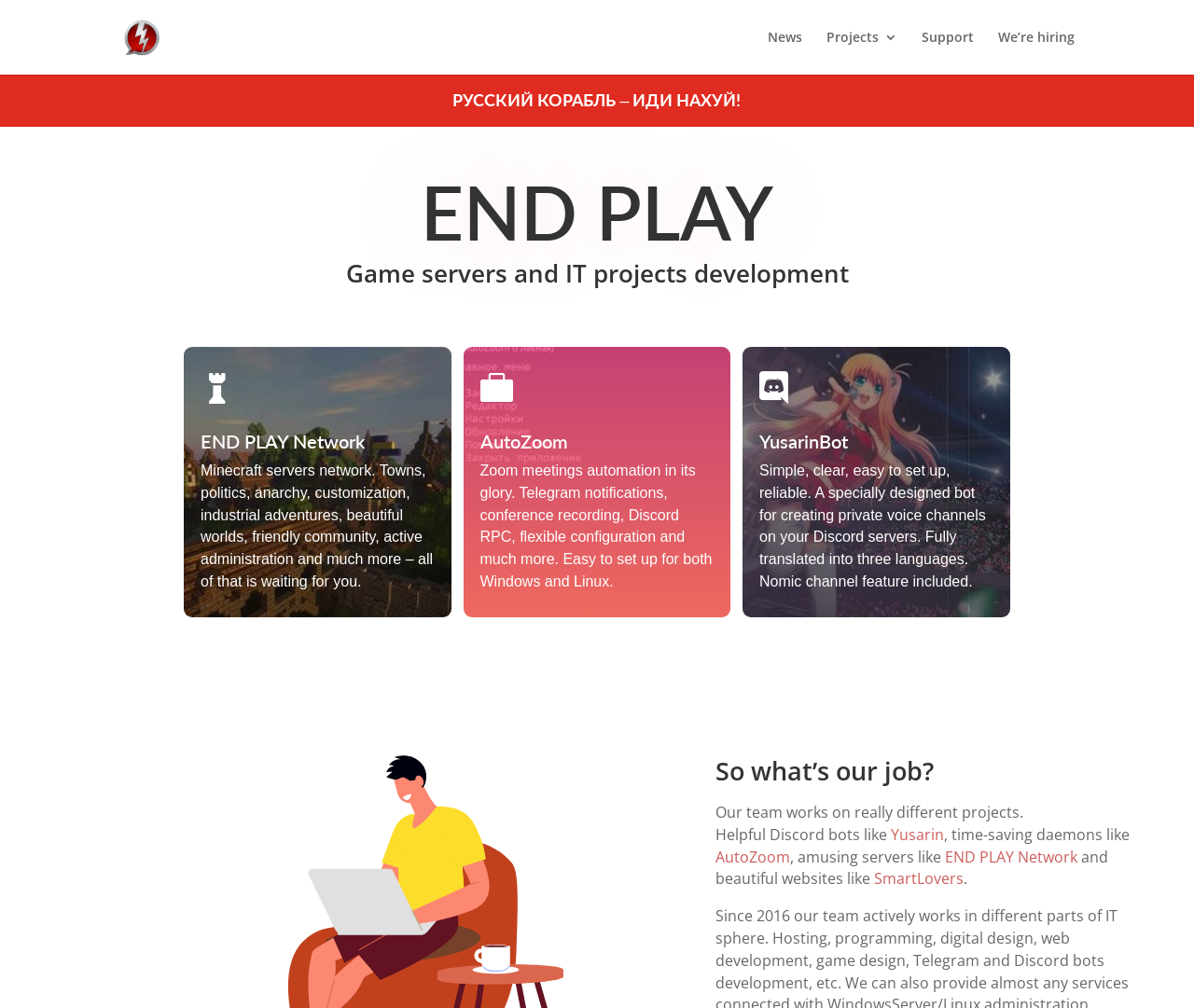Can you pinpoint the bounding box coordinates for the clickable element required for this instruction: "Visit END PLAY Studio homepage"? The coordinates should be four float numbers between 0 and 1, i.e., [left, top, right, bottom].

[0.103, 0.027, 0.135, 0.044]